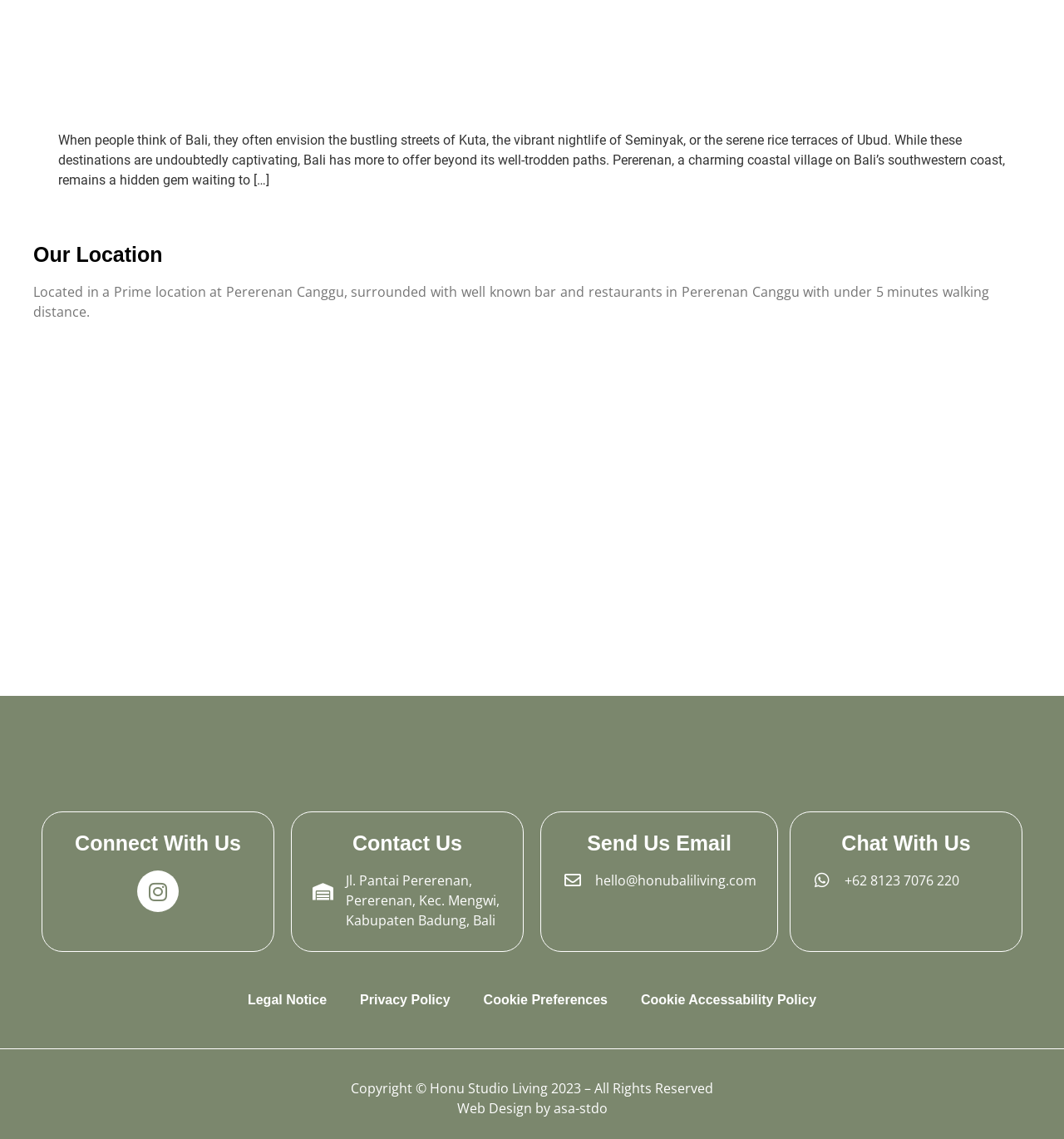What is the phone number to chat with Honu Studio Living?
Please give a detailed and elaborate answer to the question.

I found the phone number in the 'Chat With Us' section, which provides a link to '+62 8123 7076 220'.